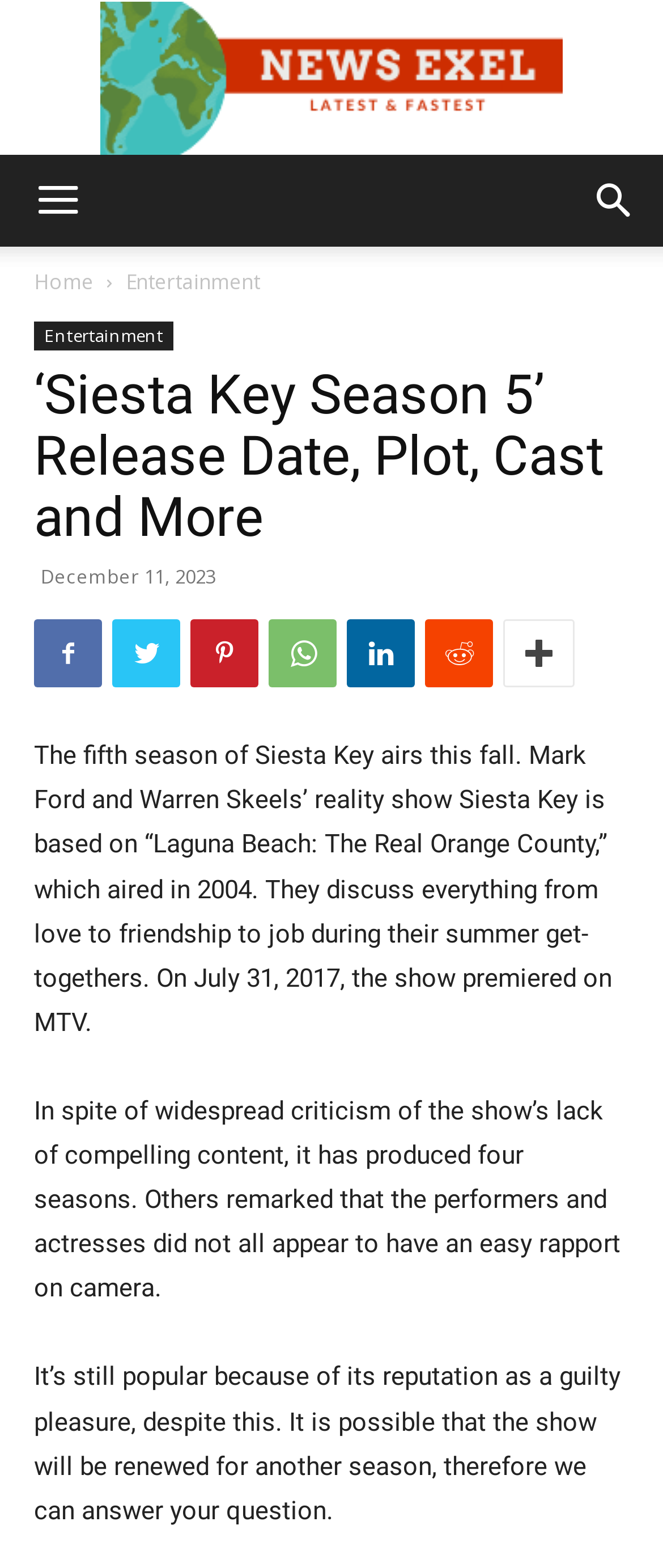Could you specify the bounding box coordinates for the clickable section to complete the following instruction: "View Entertainment page"?

[0.19, 0.171, 0.392, 0.189]